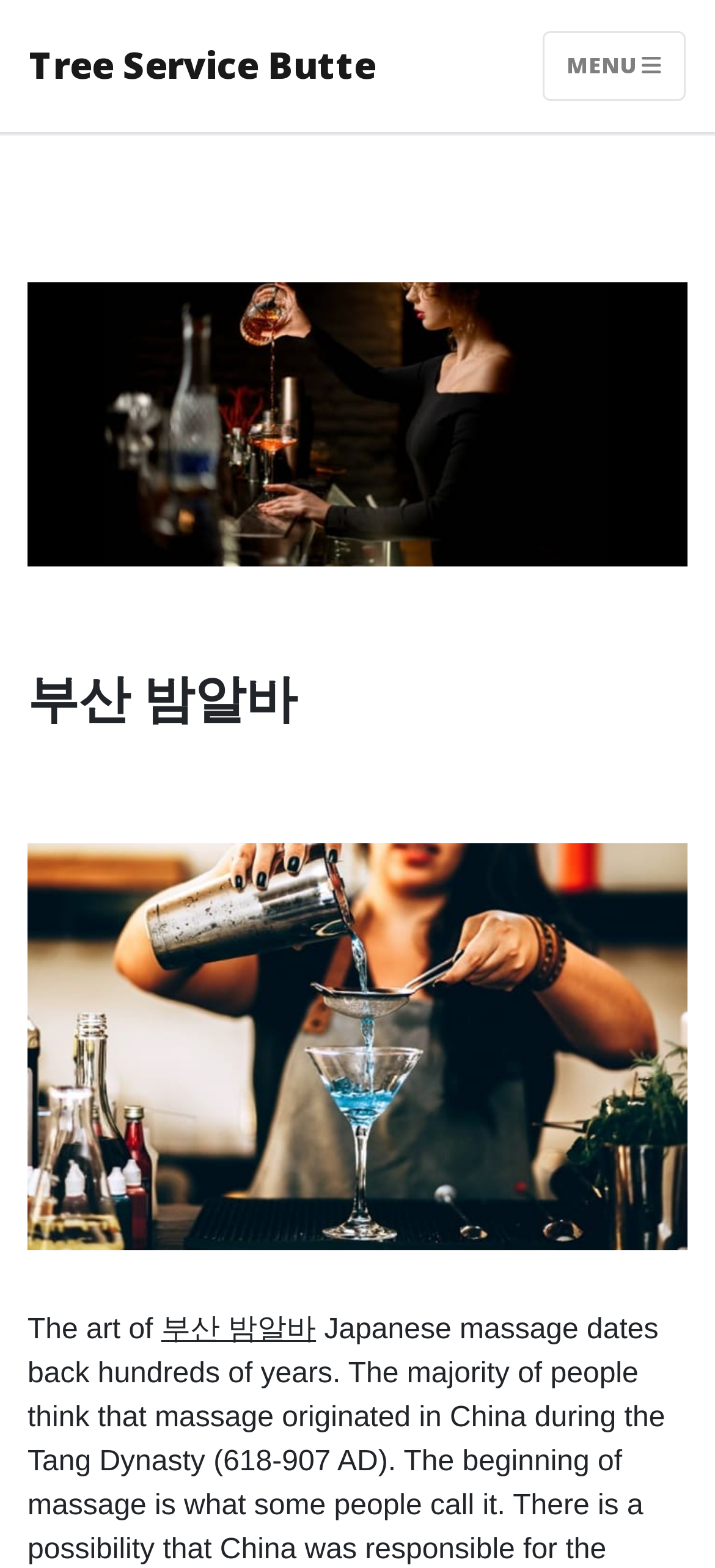Summarize the webpage with a detailed and informative caption.

The webpage is about 부산 밤알바, a type of Japanese massage, with a focus on its history and significance. At the top left of the page, there is a link titled "Tree Service Butte" which is likely the website's title or logo. Next to it, on the top right, is a button labeled "Toggle navigation" that controls a navigation menu.

Below the top section, there is a menu with a "MENU" label. Within this menu, there is an empty link, followed by a heading that reads "부산 밤알바" in a prominent font size. This heading is likely the main title of the webpage.

Further down, there is a paragraph of text that starts with "The art of" and is followed by a link to "부산 밤알바", which suggests that the webpage provides more information about this topic. The text and link are positioned near the top center of the page.

Overall, the webpage appears to be a simple and concise introduction to 부산 밤알바, with a clear structure and easy-to-navigate layout.